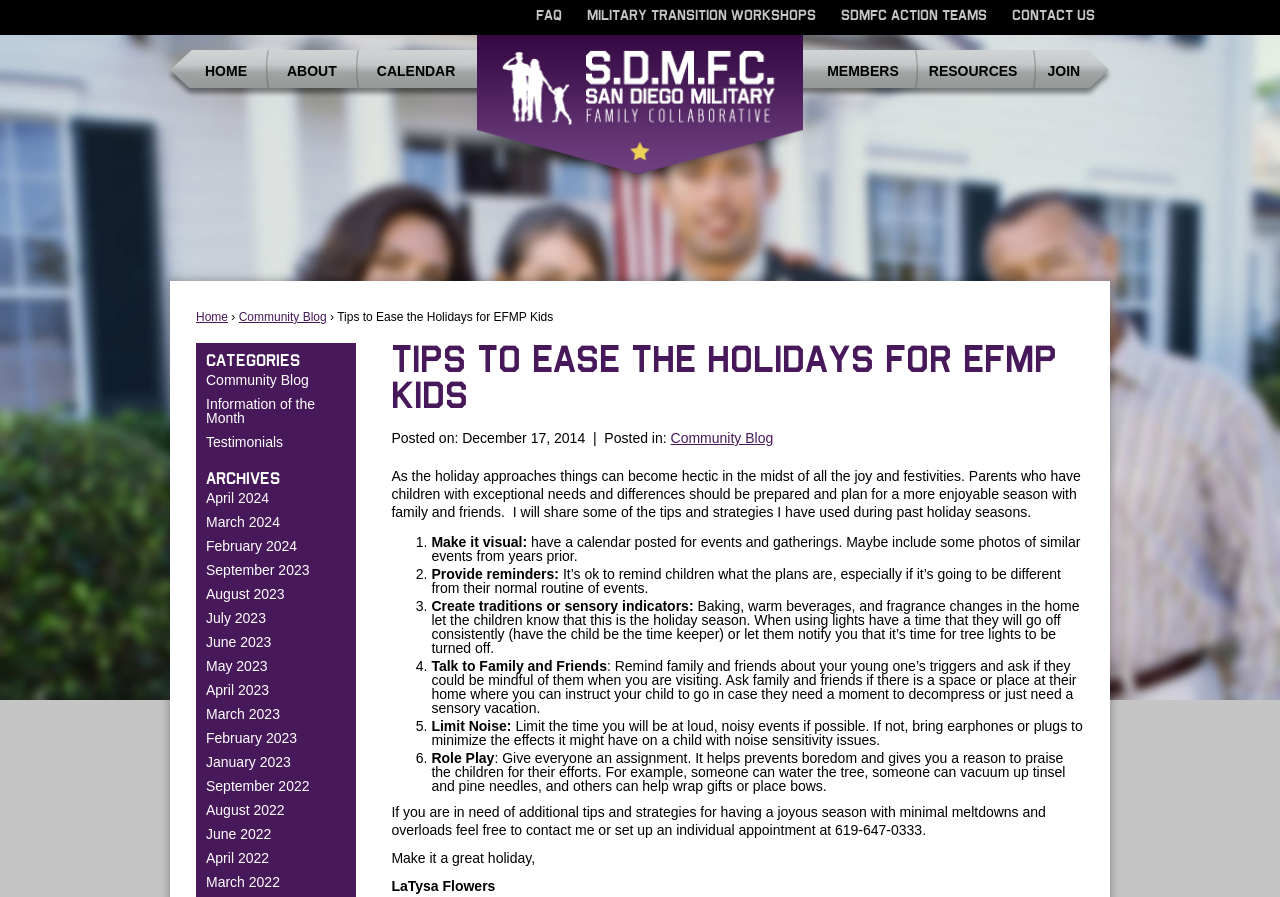Who is the author of the blog post?
Please use the visual content to give a single word or phrase answer.

LaTysa Flowers